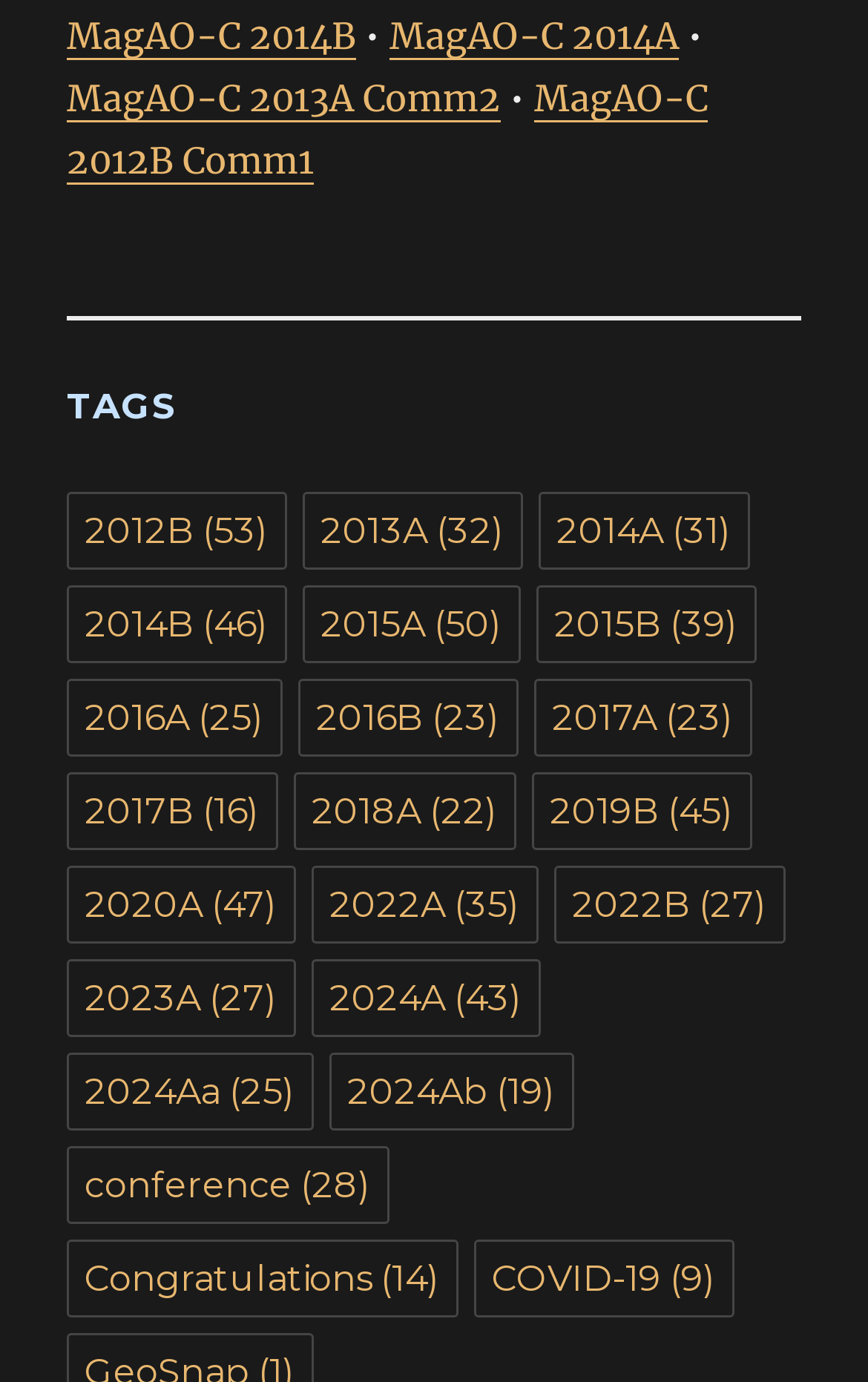Determine the bounding box coordinates for the region that must be clicked to execute the following instruction: "Browse the '2020A (47 items)' link".

[0.077, 0.626, 0.341, 0.682]